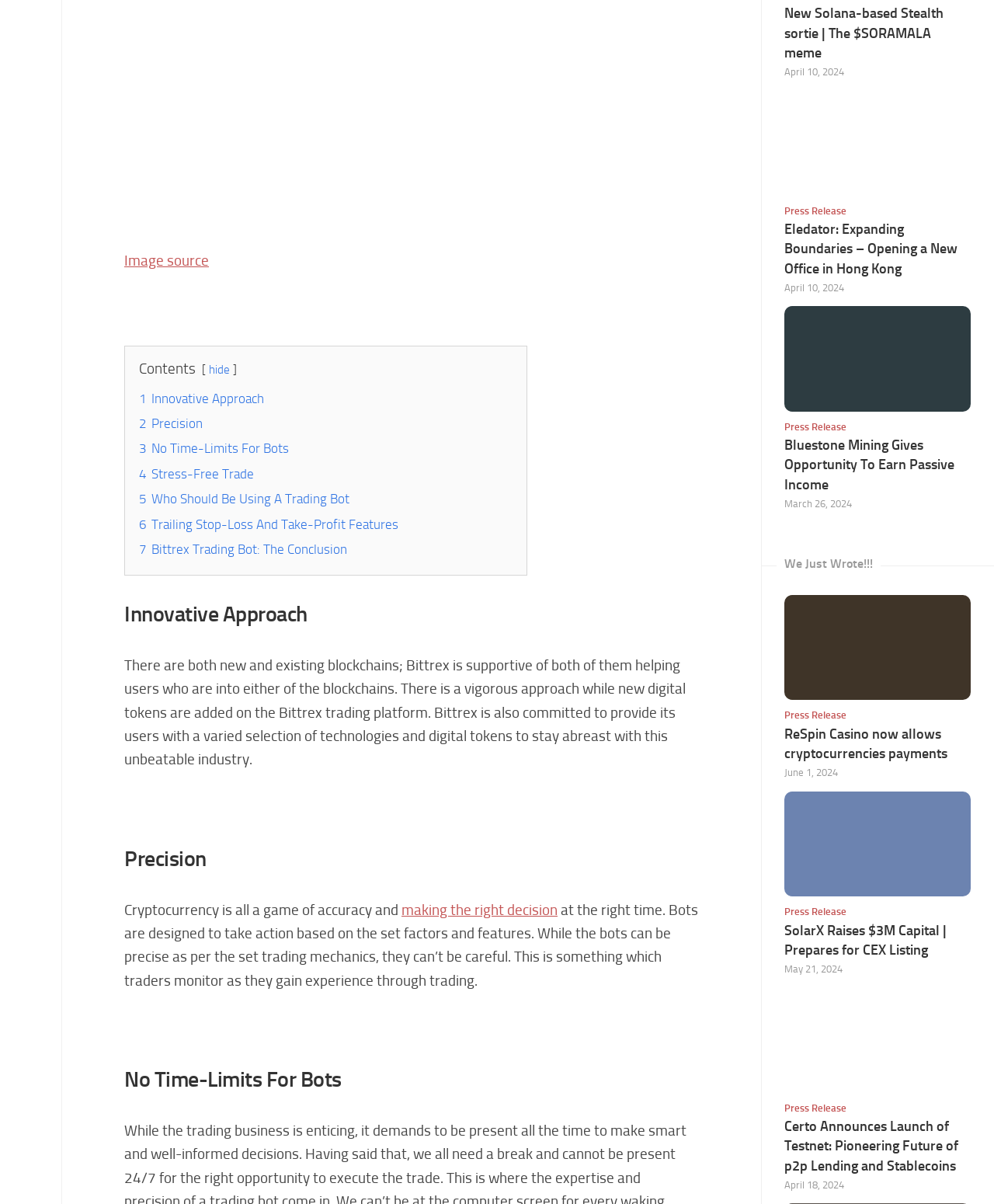What is the first link in the 'Contents' section?
Please answer the question with as much detail as possible using the screenshot.

The 'Contents' section is located at the top of the webpage, and the first link in this section is '1 Innovative Approach', which is a link to a specific topic or article.